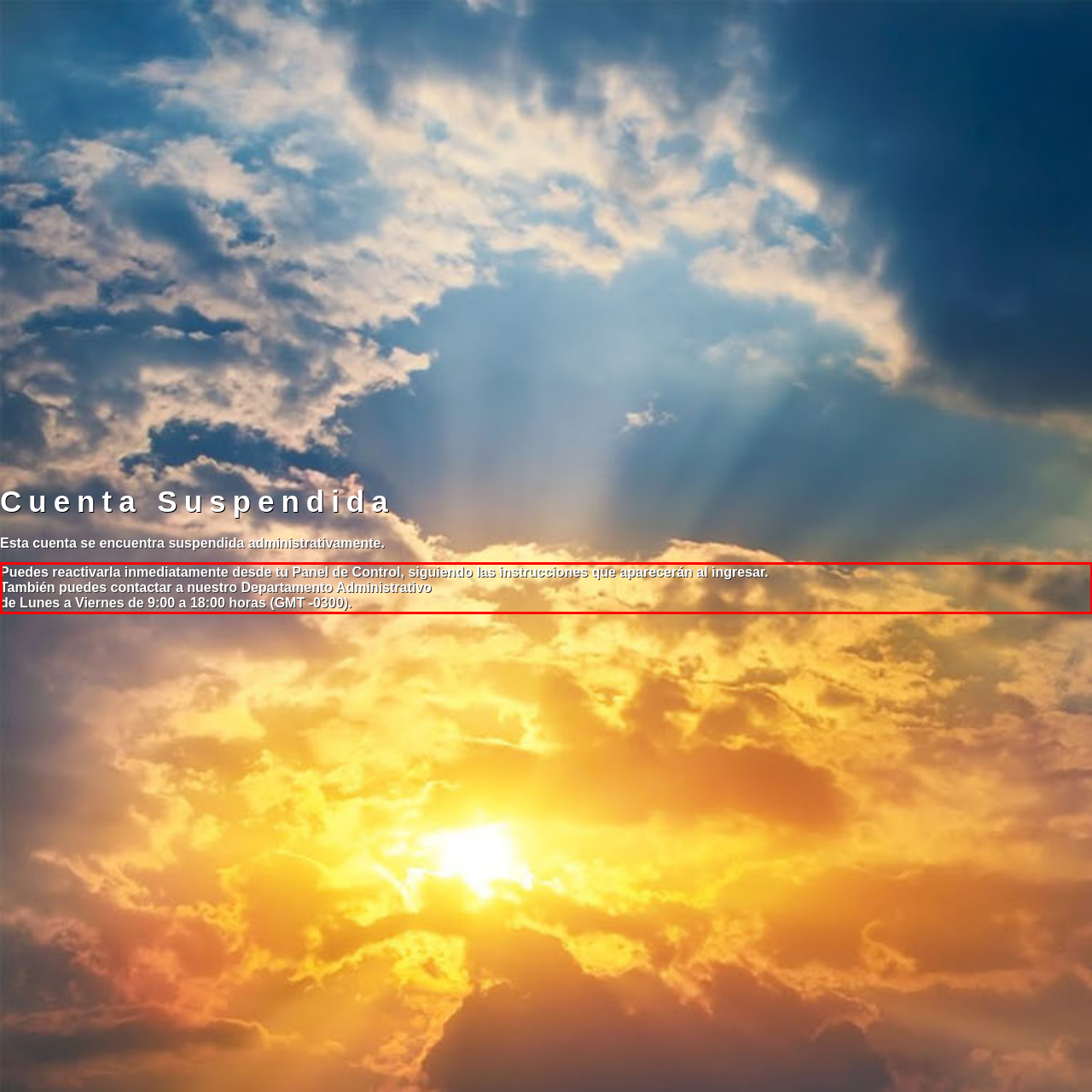Examine the webpage screenshot and use OCR to recognize and output the text within the red bounding box.

Puedes reactivarla inmediatamente desde tu Panel de Control, siguiendo las instrucciones que aparecerán al ingresar. También puedes contactar a nuestro Departamento Administrativo de Lunes a Viernes de 9:00 a 18:00 horas (GMT -0300).